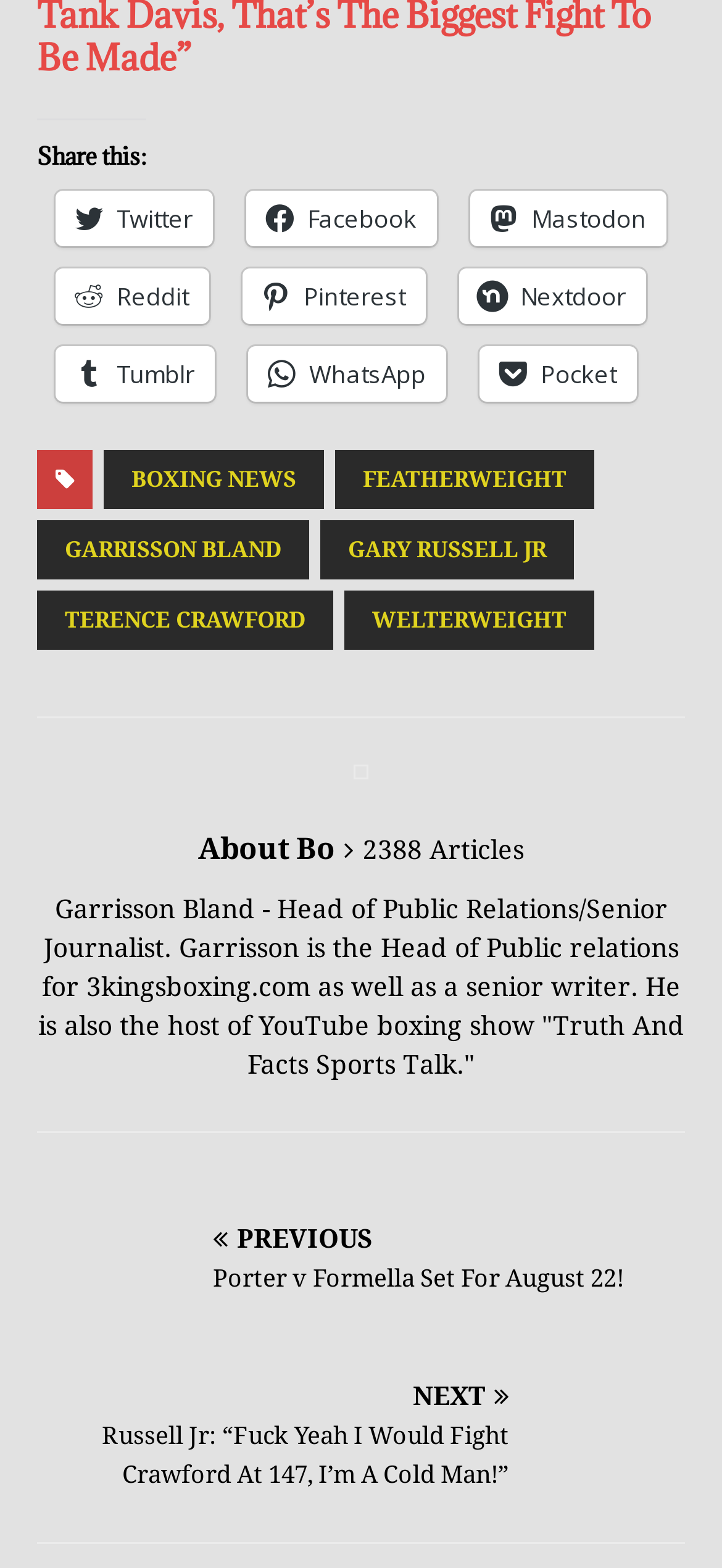Who is the host of the YouTube boxing show 'Truth And Facts Sports Talk'?
Answer the question with a detailed and thorough explanation.

I read the text about Garrisson Bland, which mentions that he is the host of the YouTube boxing show 'Truth And Facts Sports Talk'.